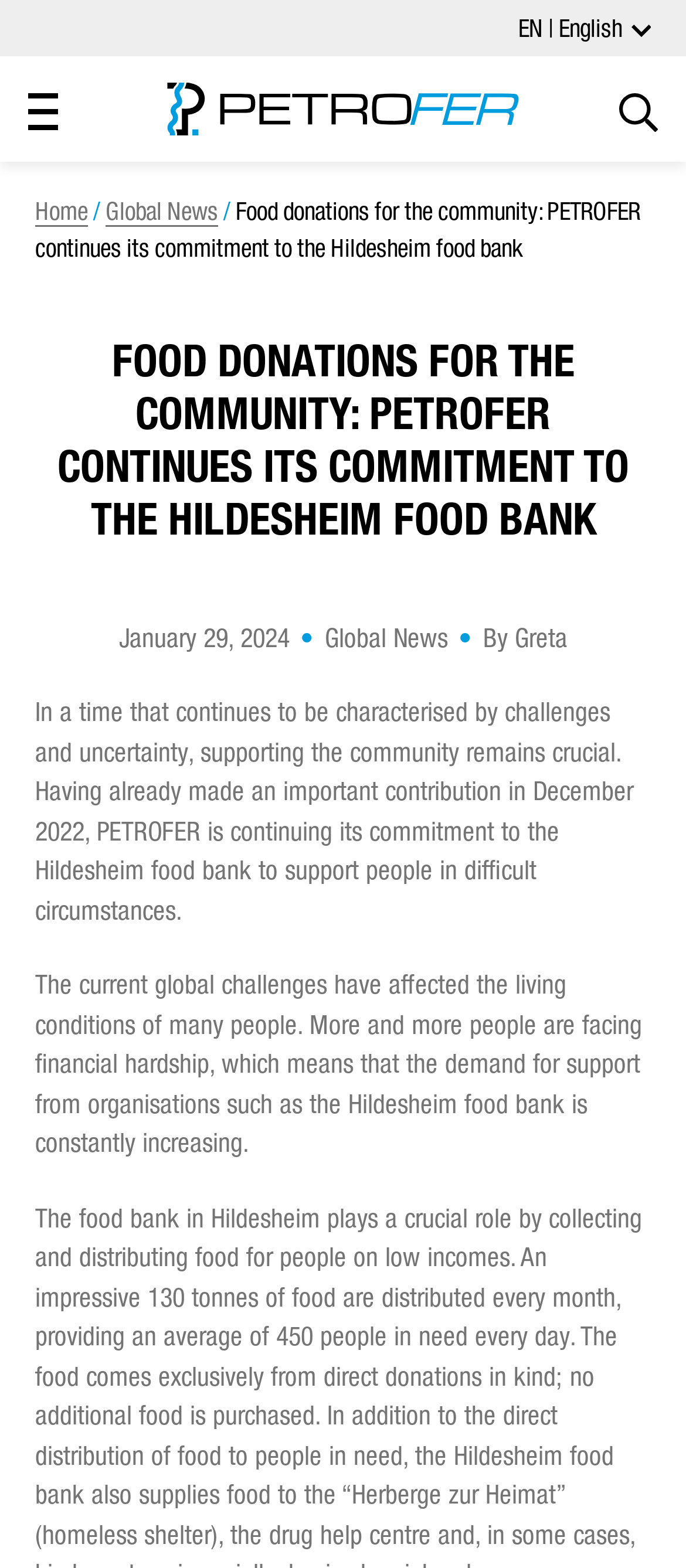Please find and generate the text of the main header of the webpage.

FOOD DONATIONS FOR THE COMMUNITY: PETROFER CONTINUES ITS COMMITMENT TO THE HILDESHEIM FOOD BANK